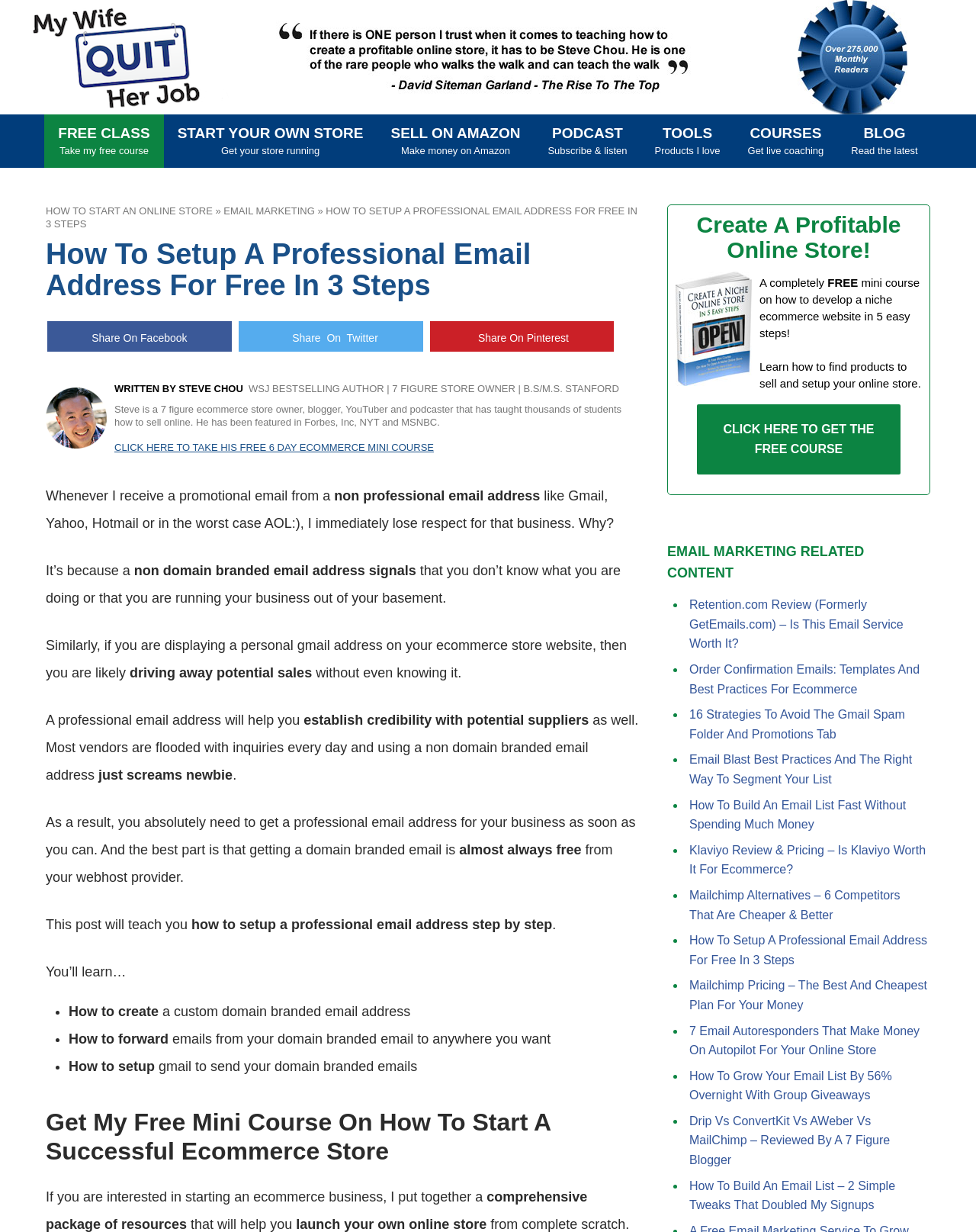Provide the bounding box for the UI element matching this description: "MyWifeQuitHerJob.com".

[0.031, 0.0, 0.234, 0.093]